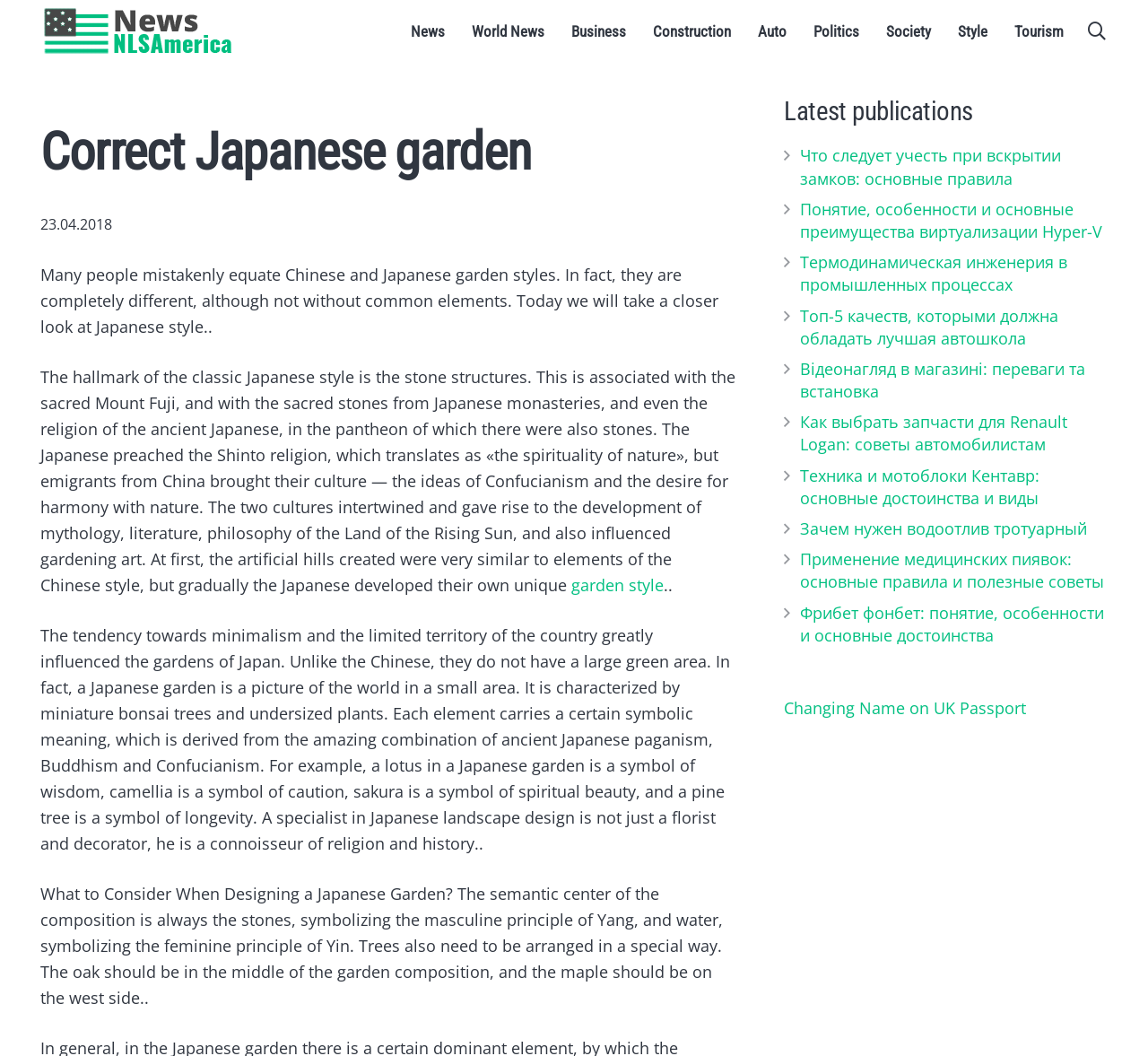What is the main topic of this webpage?
Examine the image and give a concise answer in one word or a short phrase.

Japanese garden style